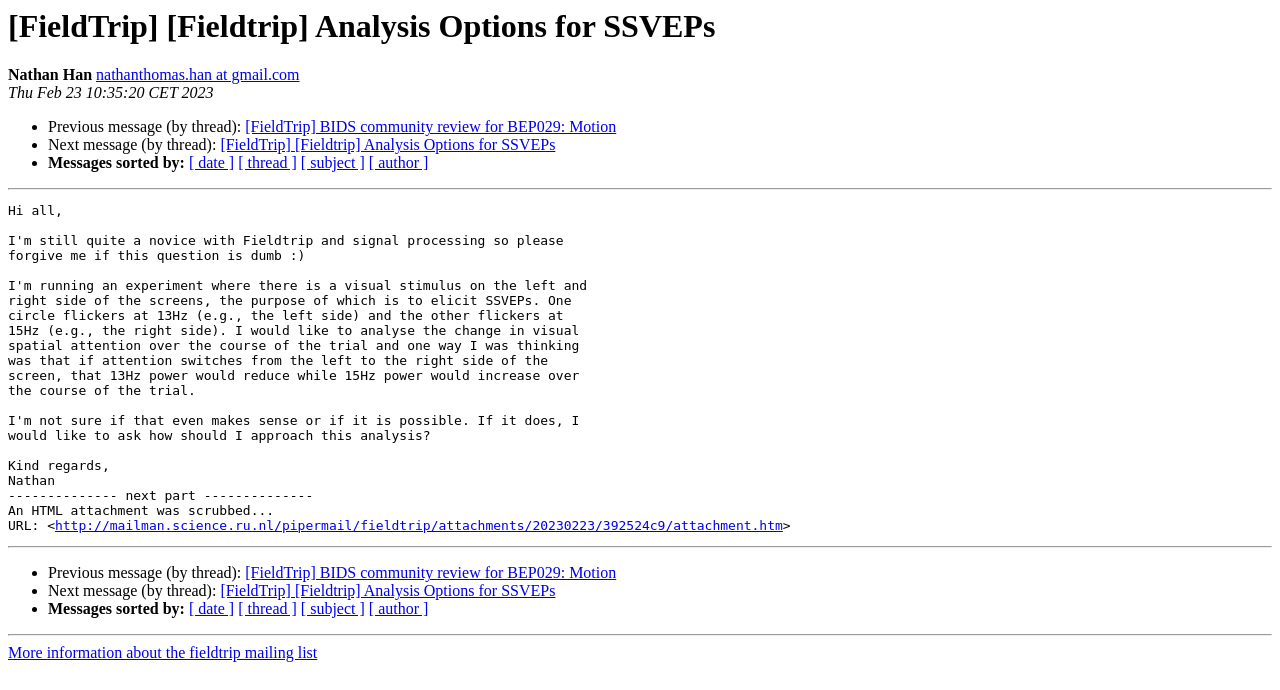Identify the bounding box coordinates for the region to click in order to carry out this instruction: "Sort messages by date". Provide the coordinates using four float numbers between 0 and 1, formatted as [left, top, right, bottom].

[0.148, 0.224, 0.183, 0.248]